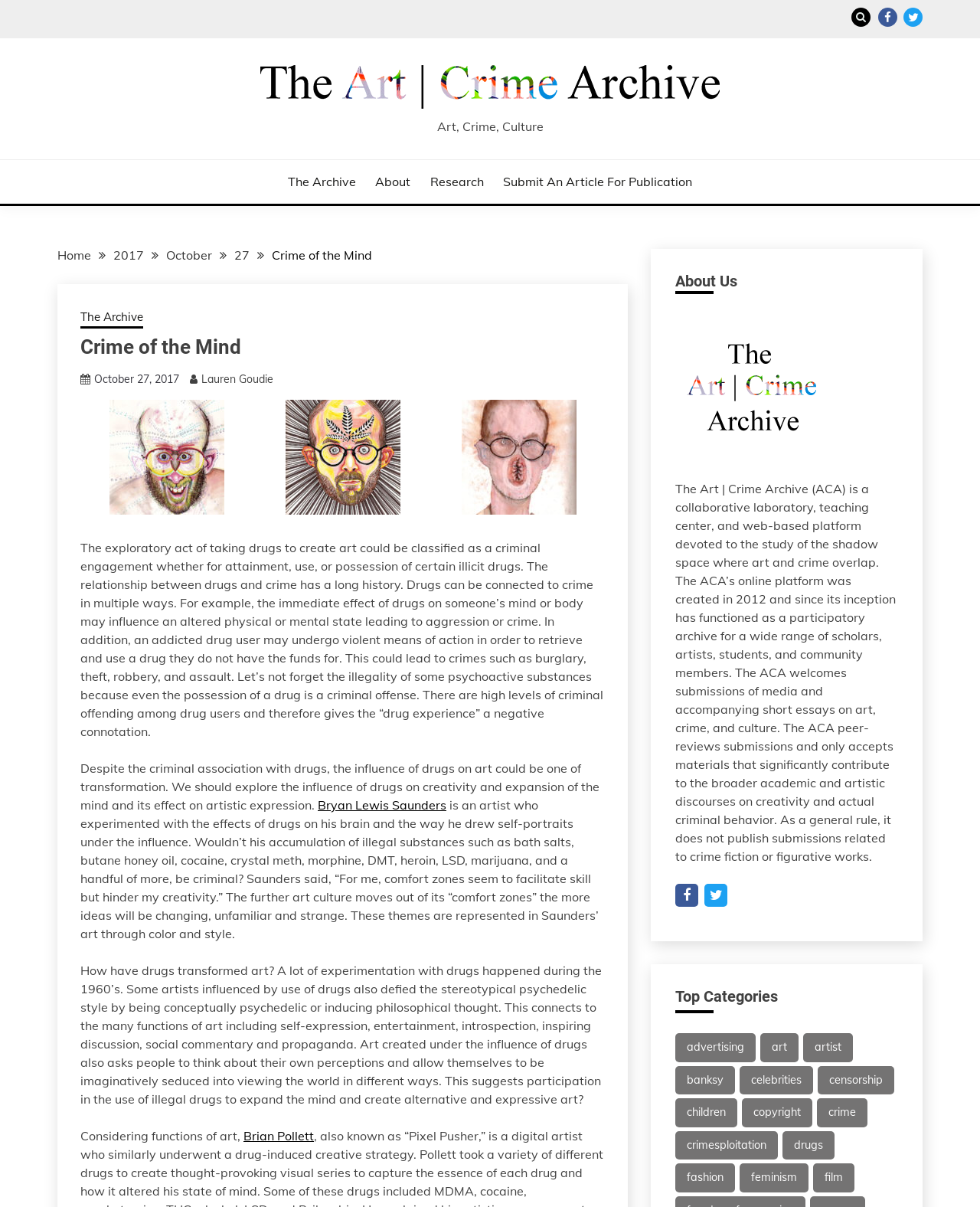Locate the bounding box coordinates of the segment that needs to be clicked to meet this instruction: "View the image".

[0.689, 0.26, 0.845, 0.387]